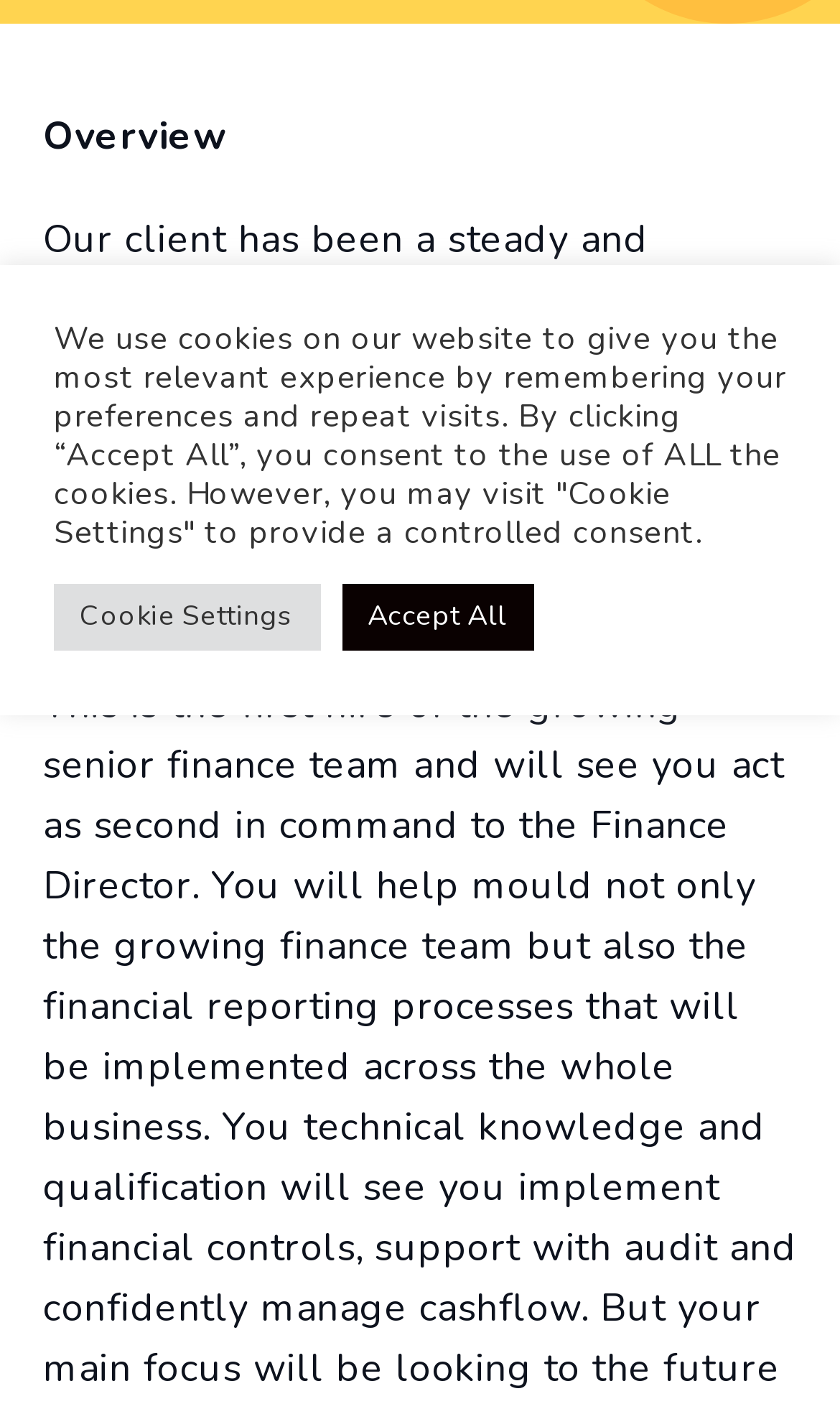Provide the bounding box coordinates for the UI element described in this sentence: "Cookie Settings". The coordinates should be four float values between 0 and 1, i.e., [left, top, right, bottom].

[0.064, 0.414, 0.381, 0.462]